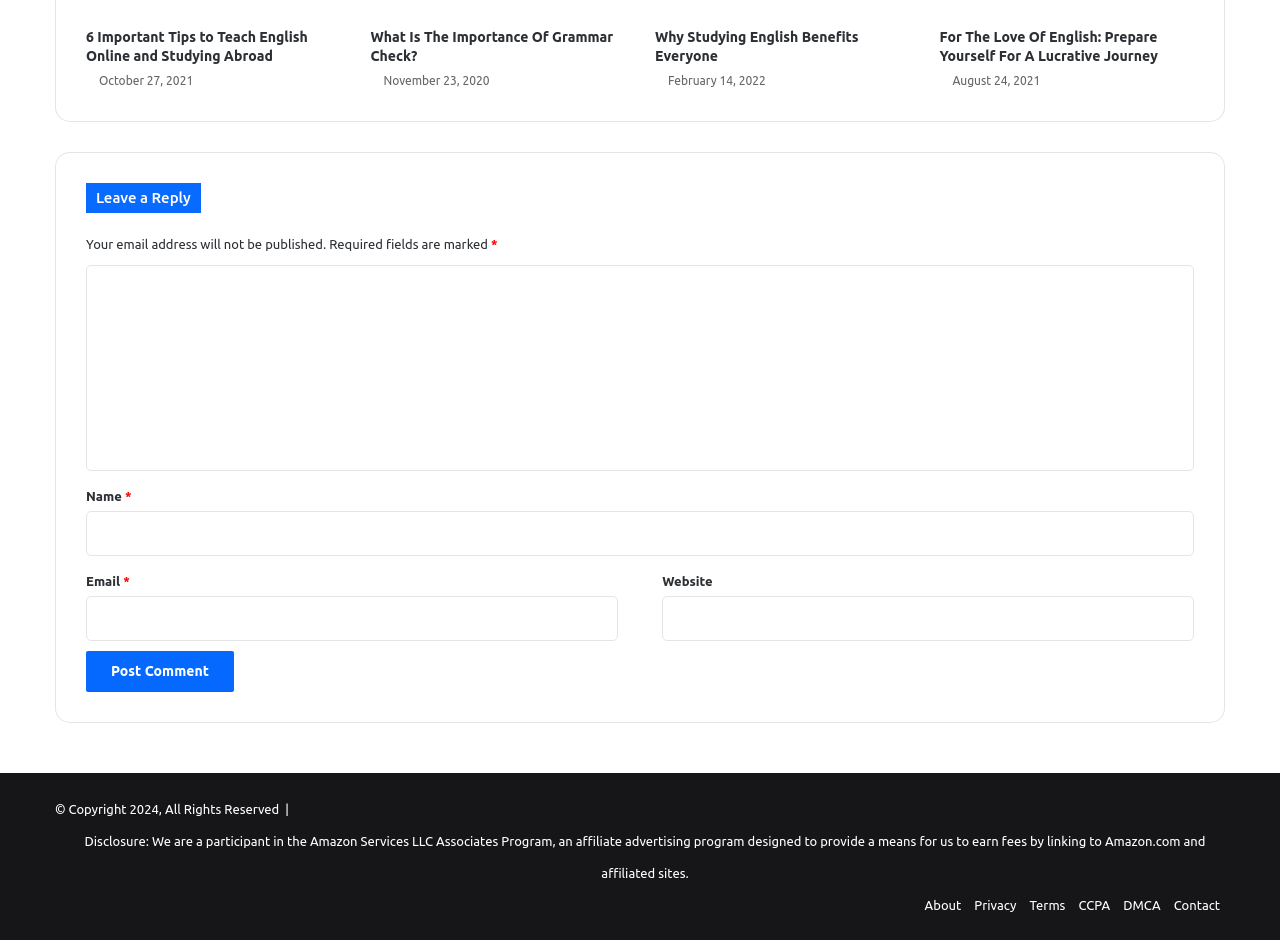Identify the bounding box coordinates of the part that should be clicked to carry out this instruction: "Click the link to read about 6 Important Tips to Teach English Online and Studying Abroad".

[0.067, 0.031, 0.241, 0.068]